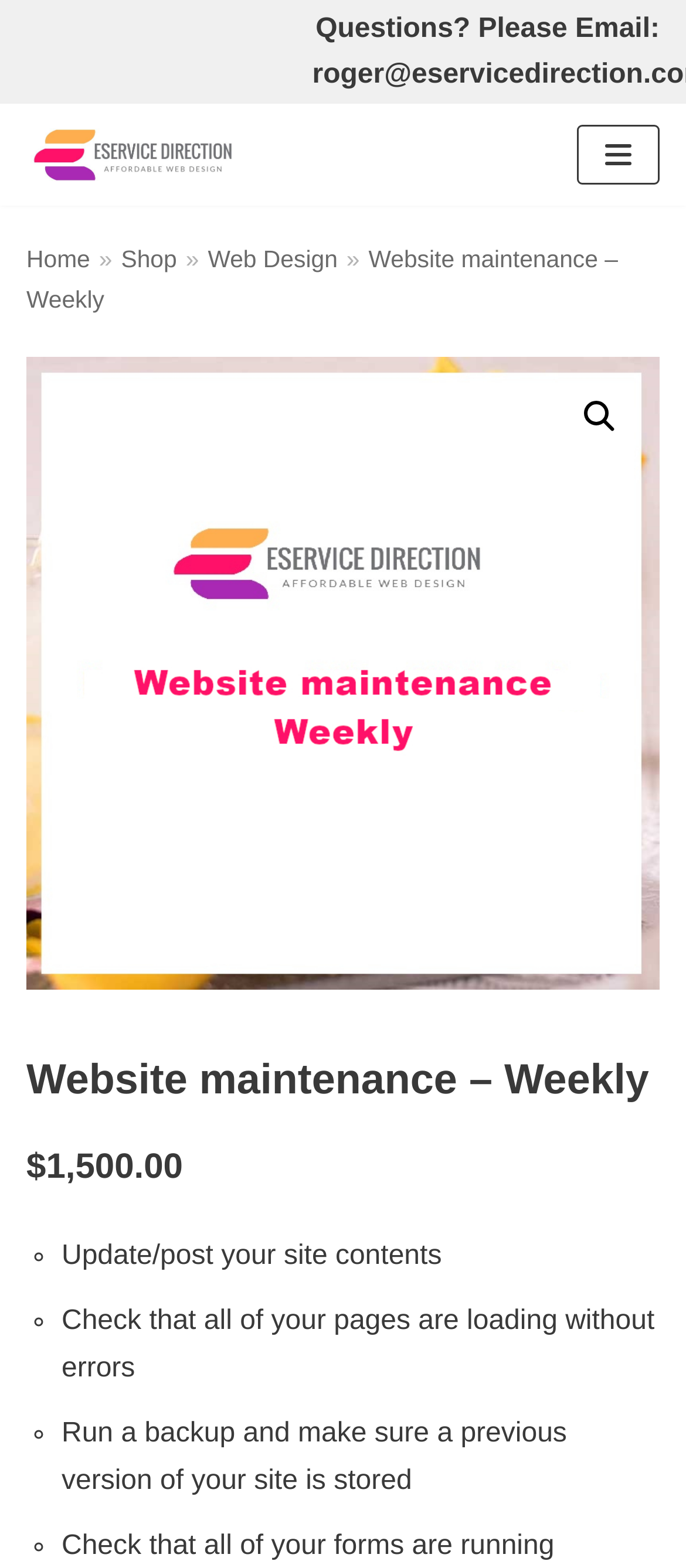Look at the image and write a detailed answer to the question: 
What is the navigation menu item after 'Home'?

The navigation menu can be found at the top of the page, and the item after 'Home' is 'Shop', which is a link.